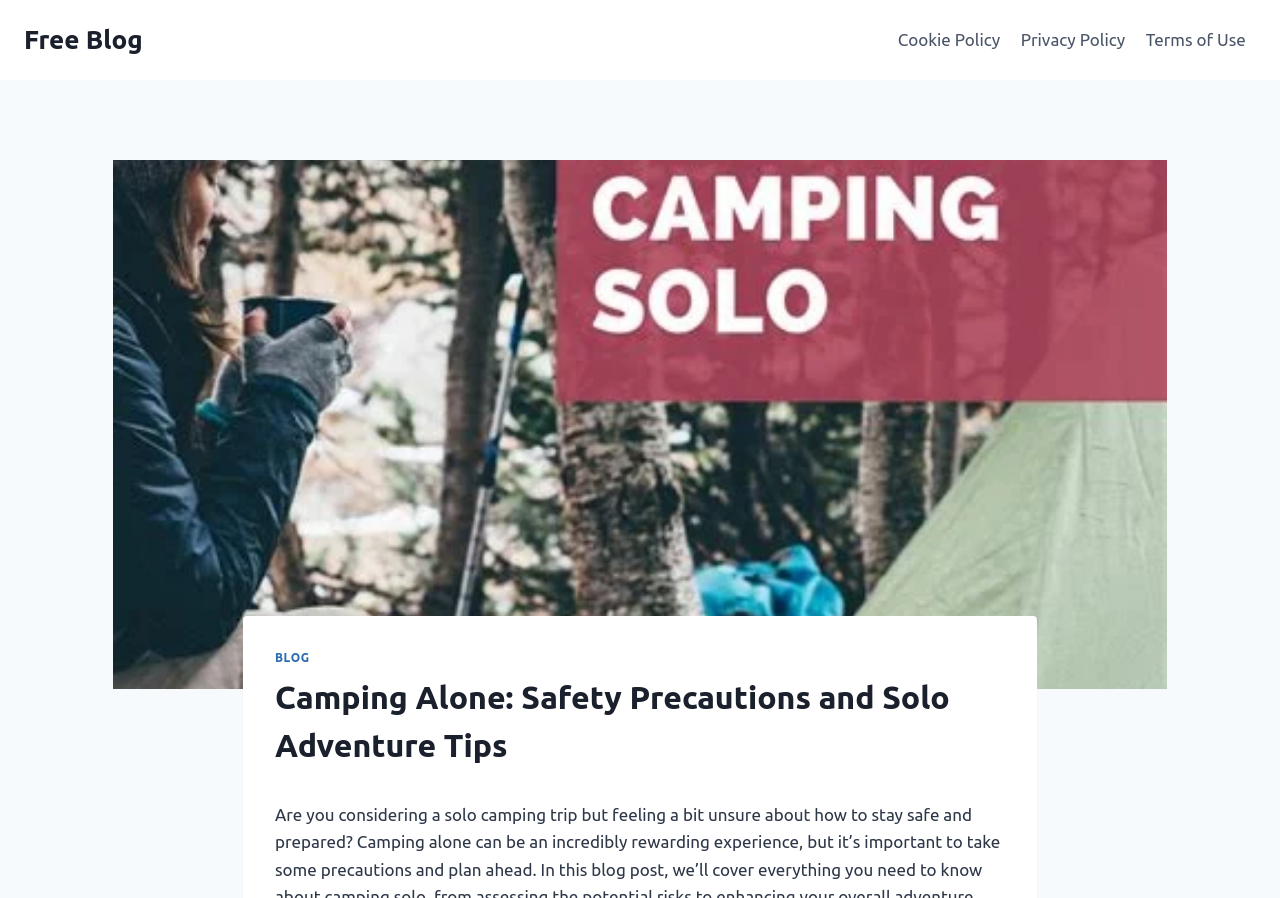Determine the bounding box coordinates for the HTML element mentioned in the following description: "Blog". The coordinates should be a list of four floats ranging from 0 to 1, represented as [left, top, right, bottom].

[0.215, 0.725, 0.242, 0.74]